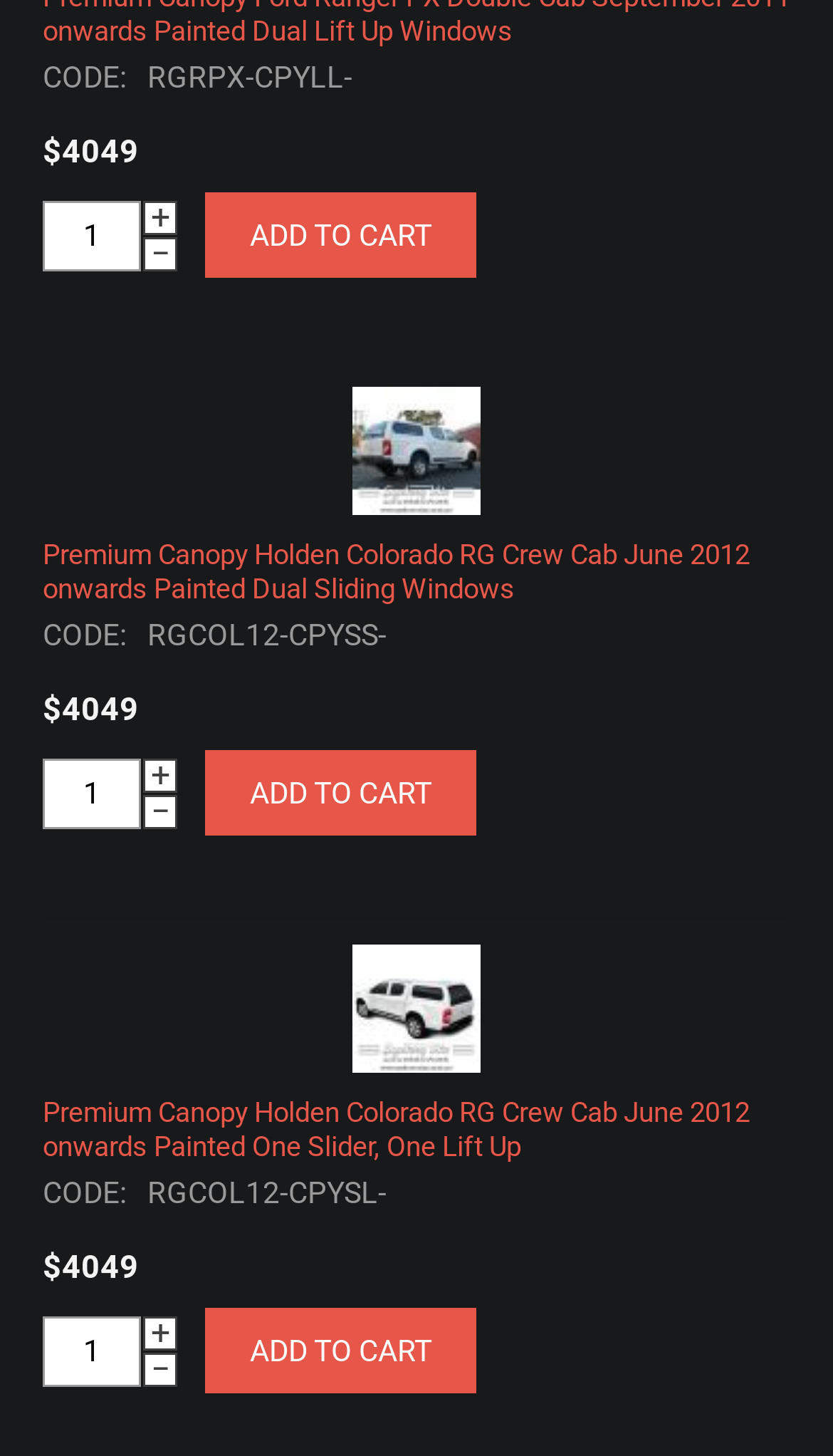Identify the bounding box coordinates for the UI element described as: "−". The coordinates should be provided as four floats between 0 and 1: [left, top, right, bottom].

[0.172, 0.162, 0.213, 0.186]